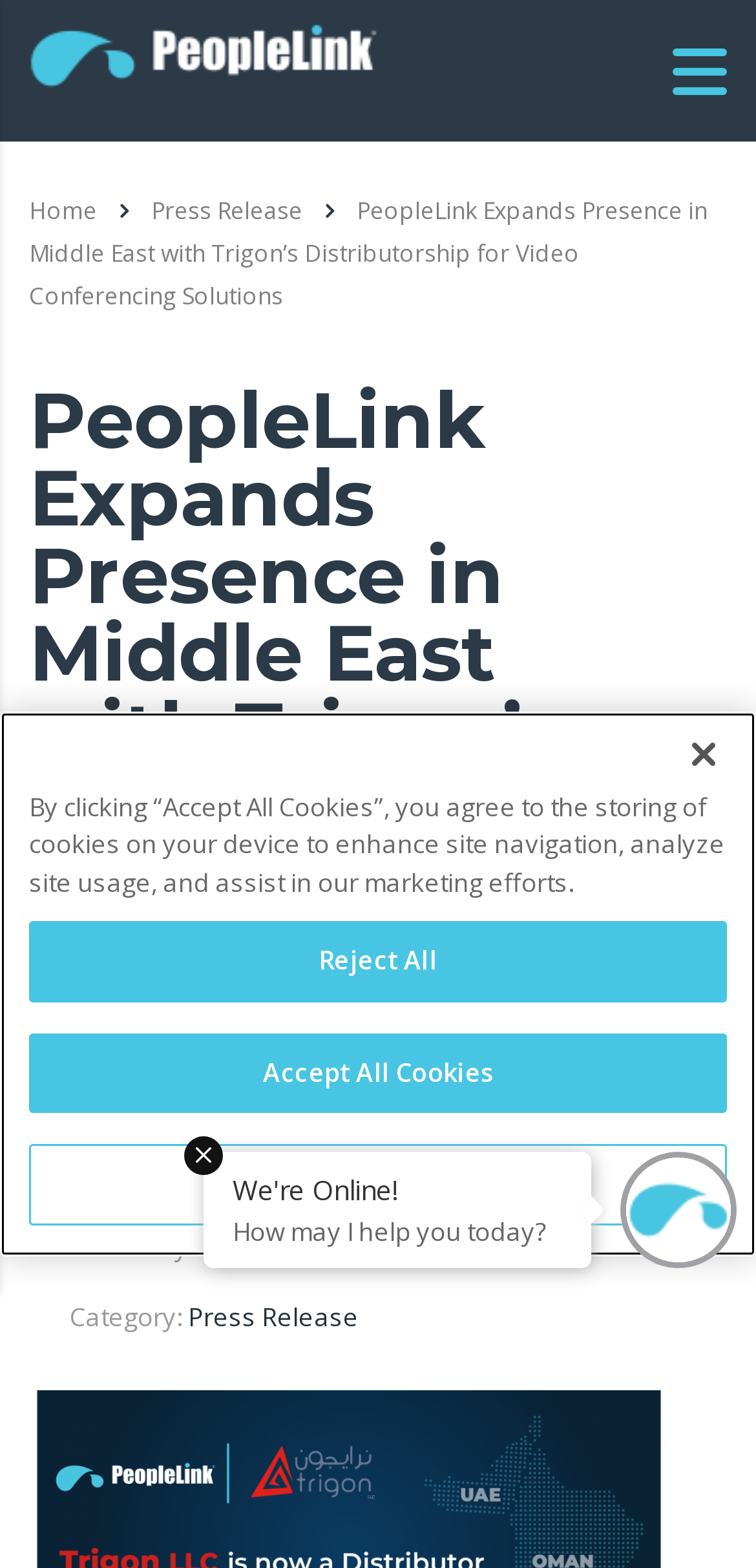Locate the bounding box of the UI element defined by this description: "Cookies Settings". The coordinates should be given as four float numbers between 0 and 1, formatted as [left, top, right, bottom].

[0.038, 0.73, 0.962, 0.782]